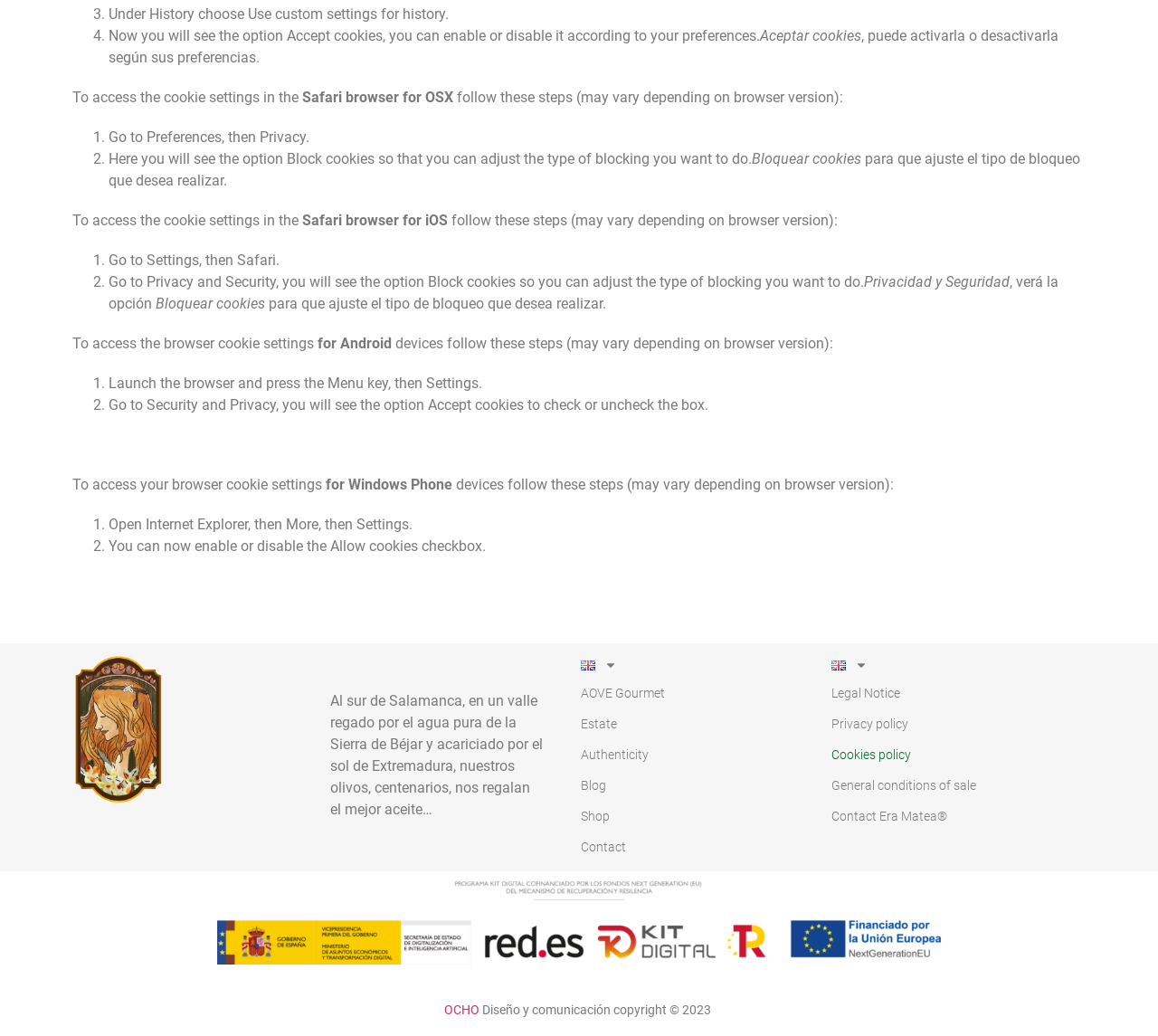What browser settings can be accessed on OSX?
Answer the question with a thorough and detailed explanation.

According to the webpage, to access the cookie settings in the Safari browser for OSX, one needs to follow these steps: Go to Preferences, then Privacy.